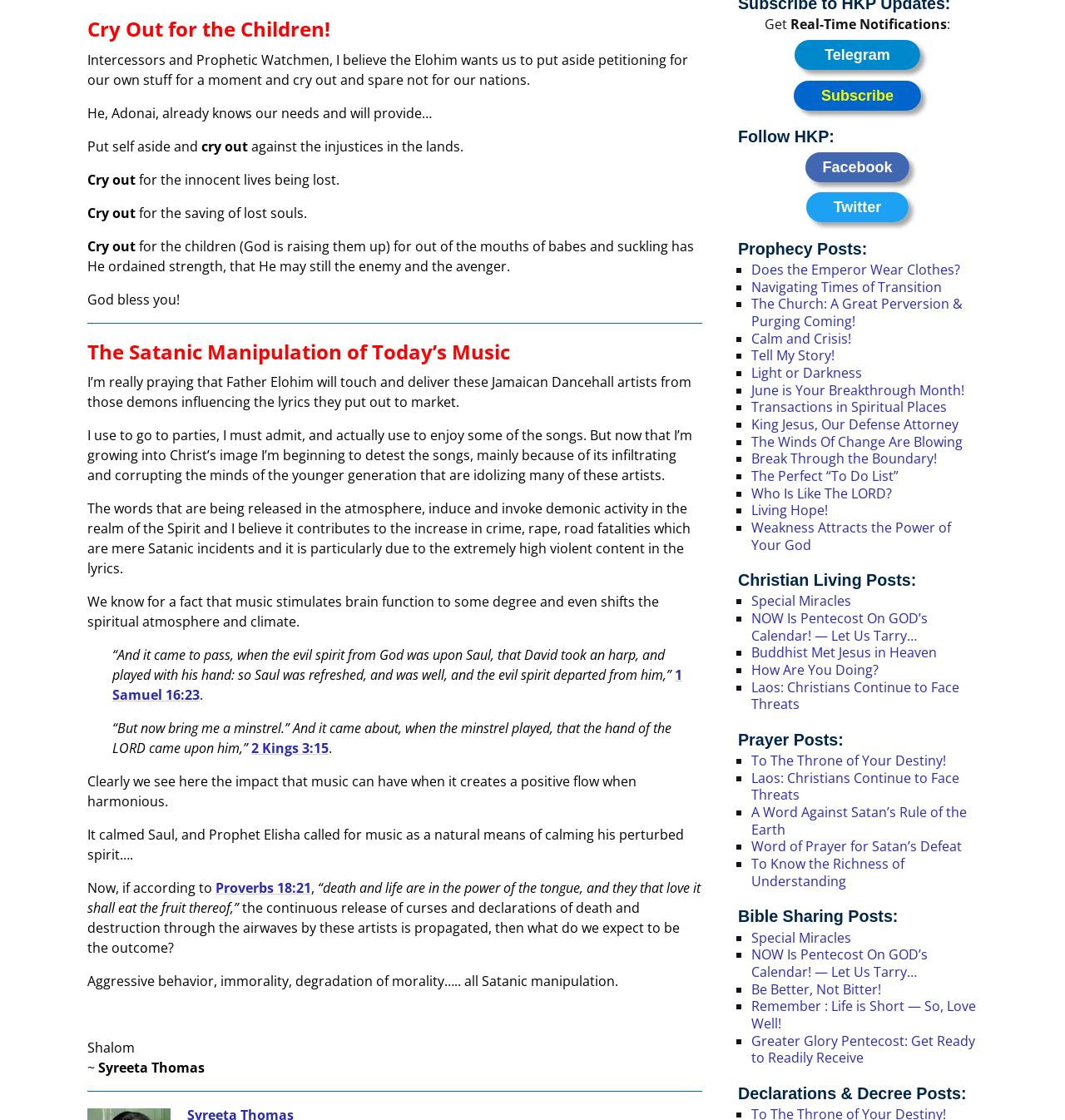Provide the bounding box coordinates of the UI element that matches the description: "Light or Darkness".

[0.705, 0.325, 0.809, 0.341]